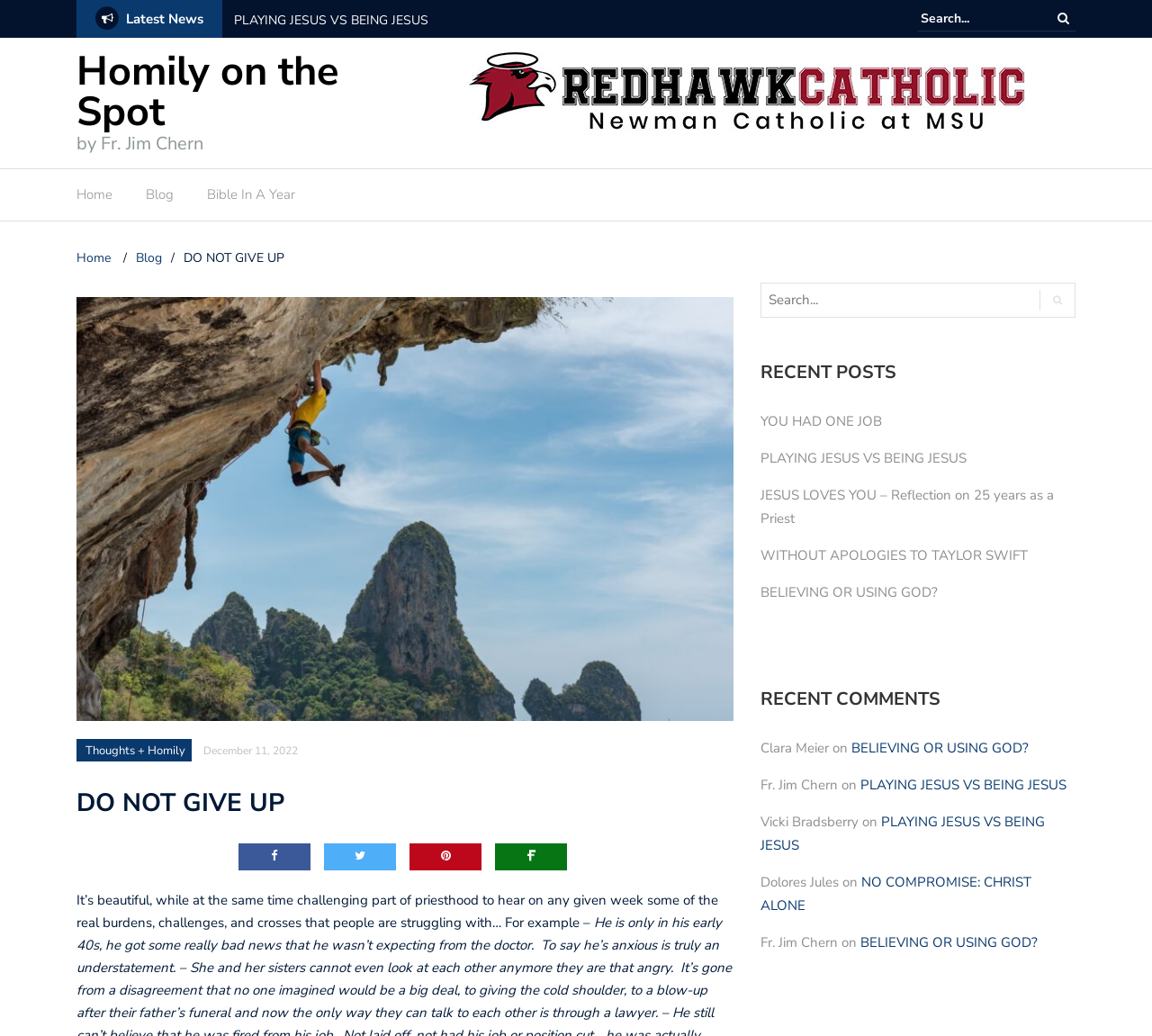Please locate the bounding box coordinates of the element's region that needs to be clicked to follow the instruction: "Listen to the homily". The bounding box coordinates should be provided as four float numbers between 0 and 1, i.e., [left, top, right, bottom].

[0.203, 0.0, 0.372, 0.04]